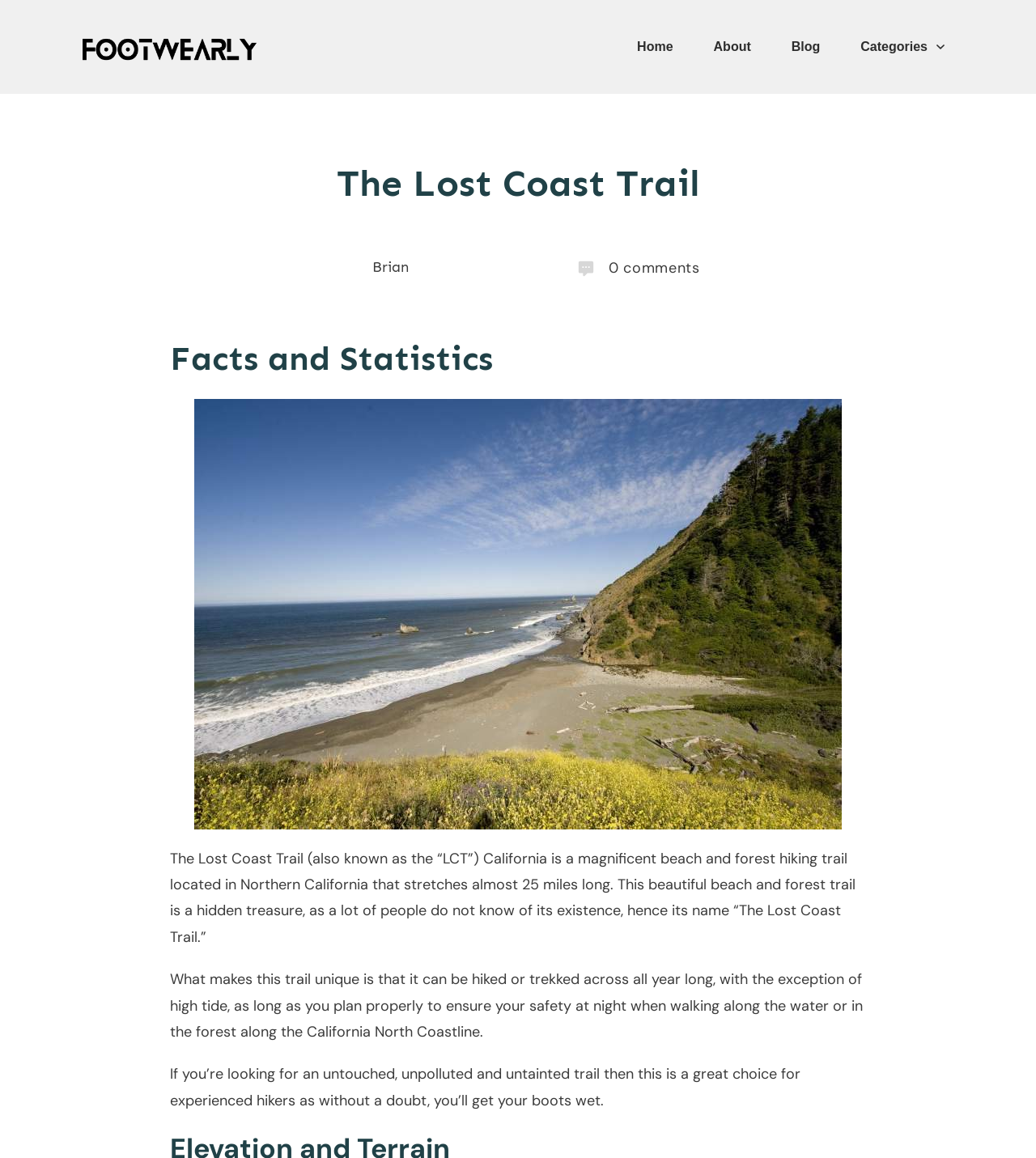Based on the image, please elaborate on the answer to the following question:
What is unique about the Lost Coast Trail?

I found the answer by reading the StaticText element that describes the trail, which mentions that it 'can be hiked or trekked across all year long, with the exception of high tide, as long as you plan properly to ensure your safety at night when walking along the water or in the forest along the California North Coastline'.